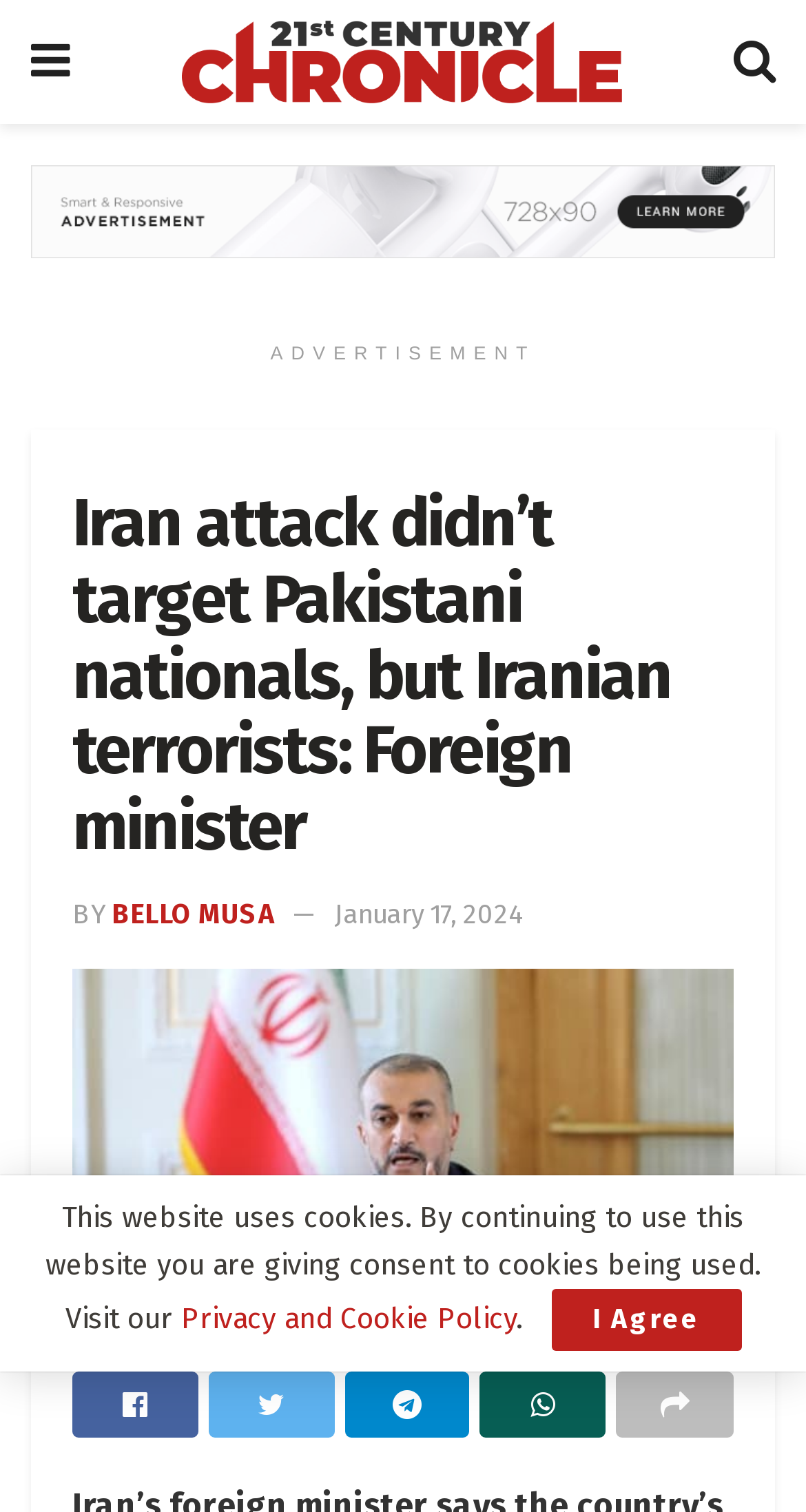Provide a one-word or one-phrase answer to the question:
What is the topic of the related article?

Iran FM and Palestine